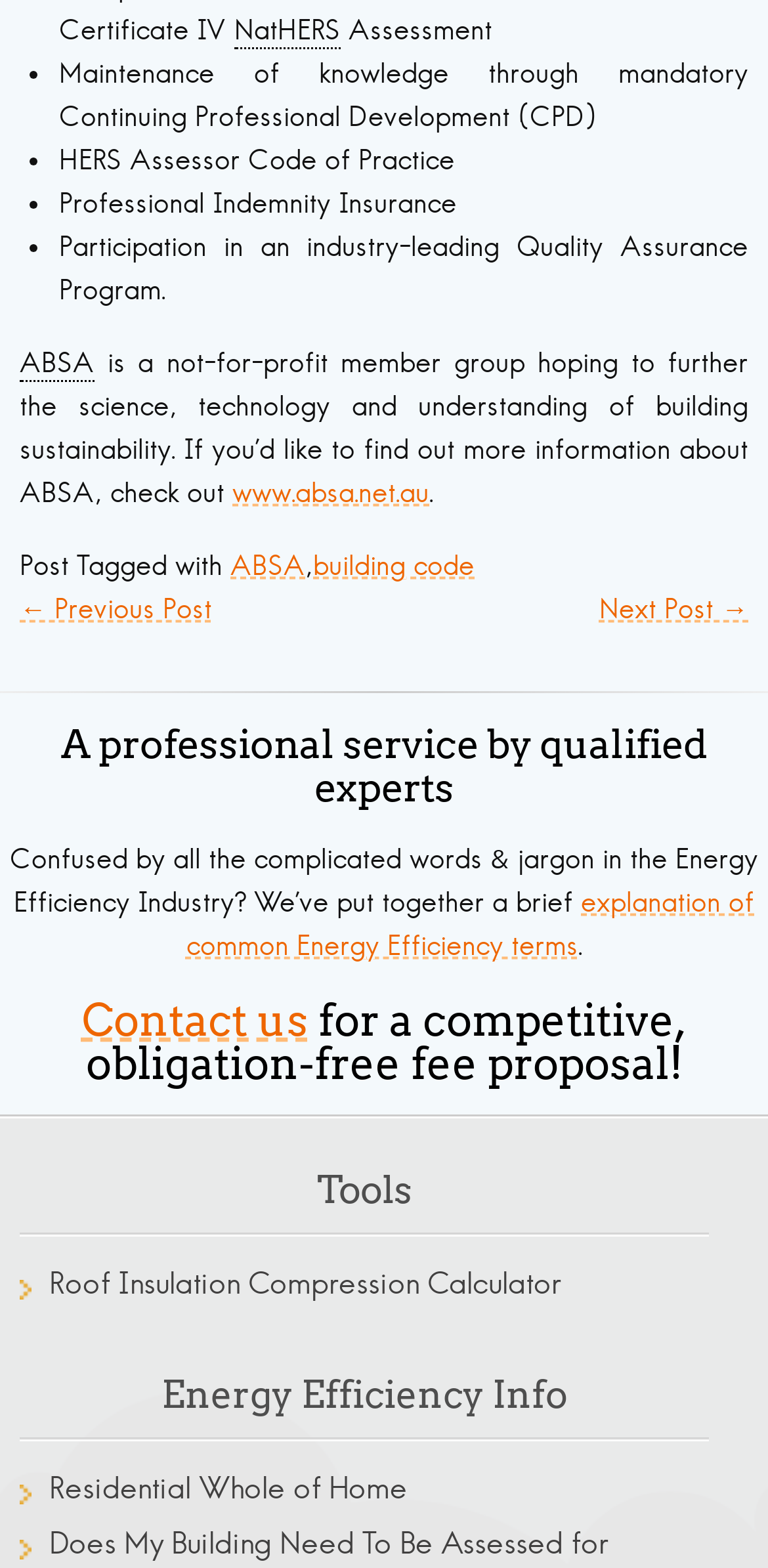Select the bounding box coordinates of the element I need to click to carry out the following instruction: "Visit ABSA website".

[0.303, 0.303, 0.559, 0.325]